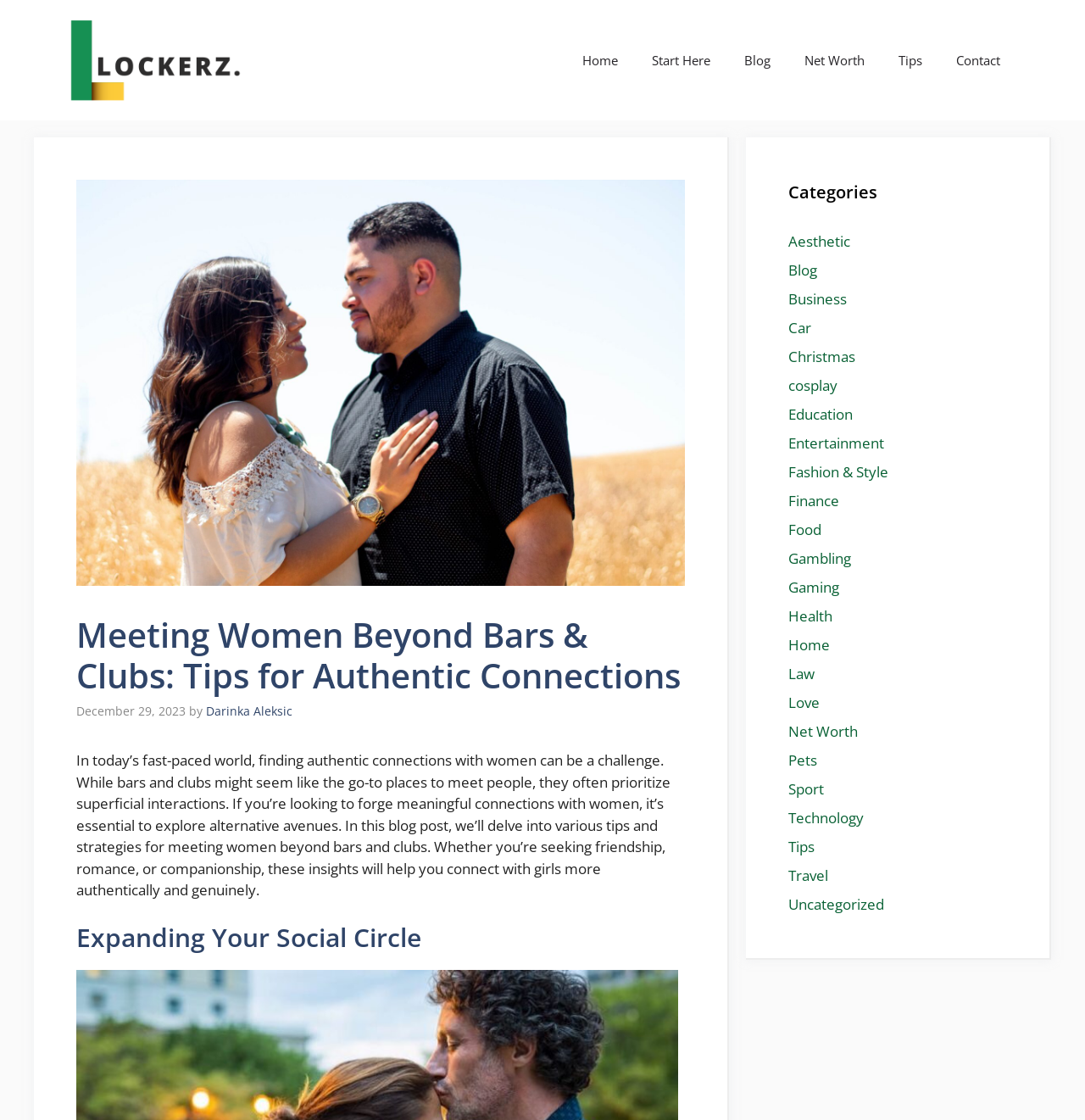Determine the coordinates of the bounding box for the clickable area needed to execute this instruction: "Click on the link to learn about Judi Taruhan Slot Online".

None